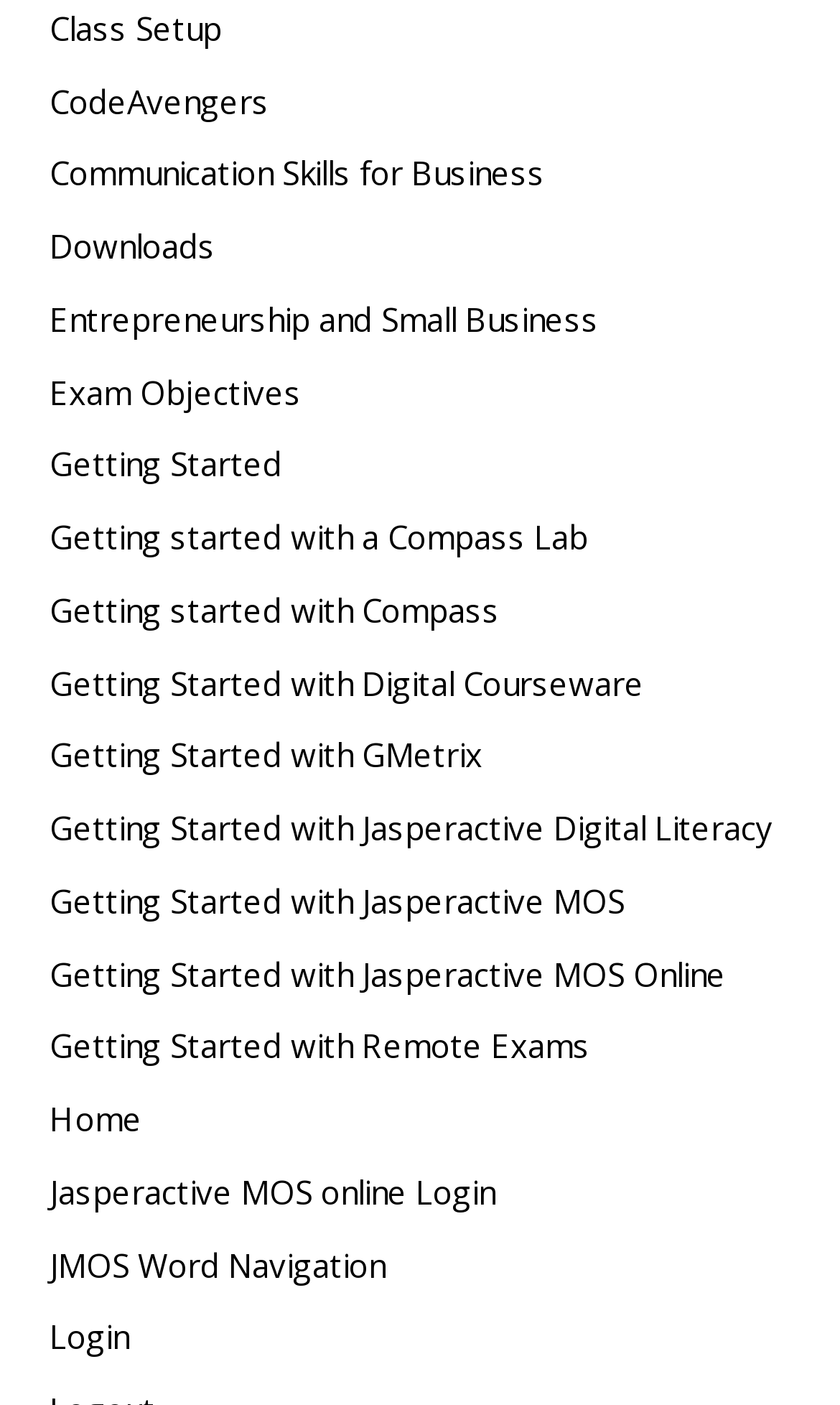Determine the bounding box coordinates of the clickable element to complete this instruction: "go to Class Setup". Provide the coordinates in the format of four float numbers between 0 and 1, [left, top, right, bottom].

[0.059, 0.004, 0.264, 0.035]